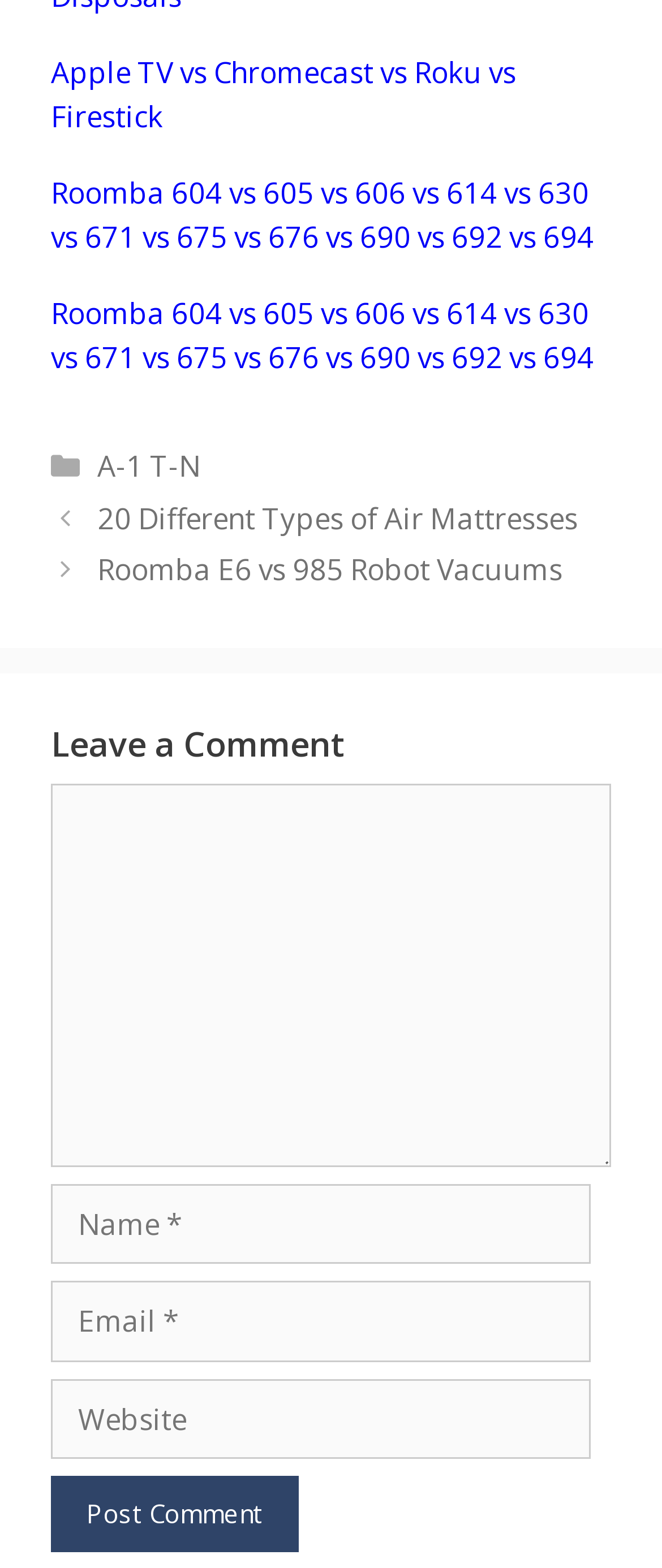Locate the bounding box coordinates for the element described below: "A-1 T-N". The coordinates must be four float values between 0 and 1, formatted as [left, top, right, bottom].

[0.147, 0.285, 0.303, 0.31]